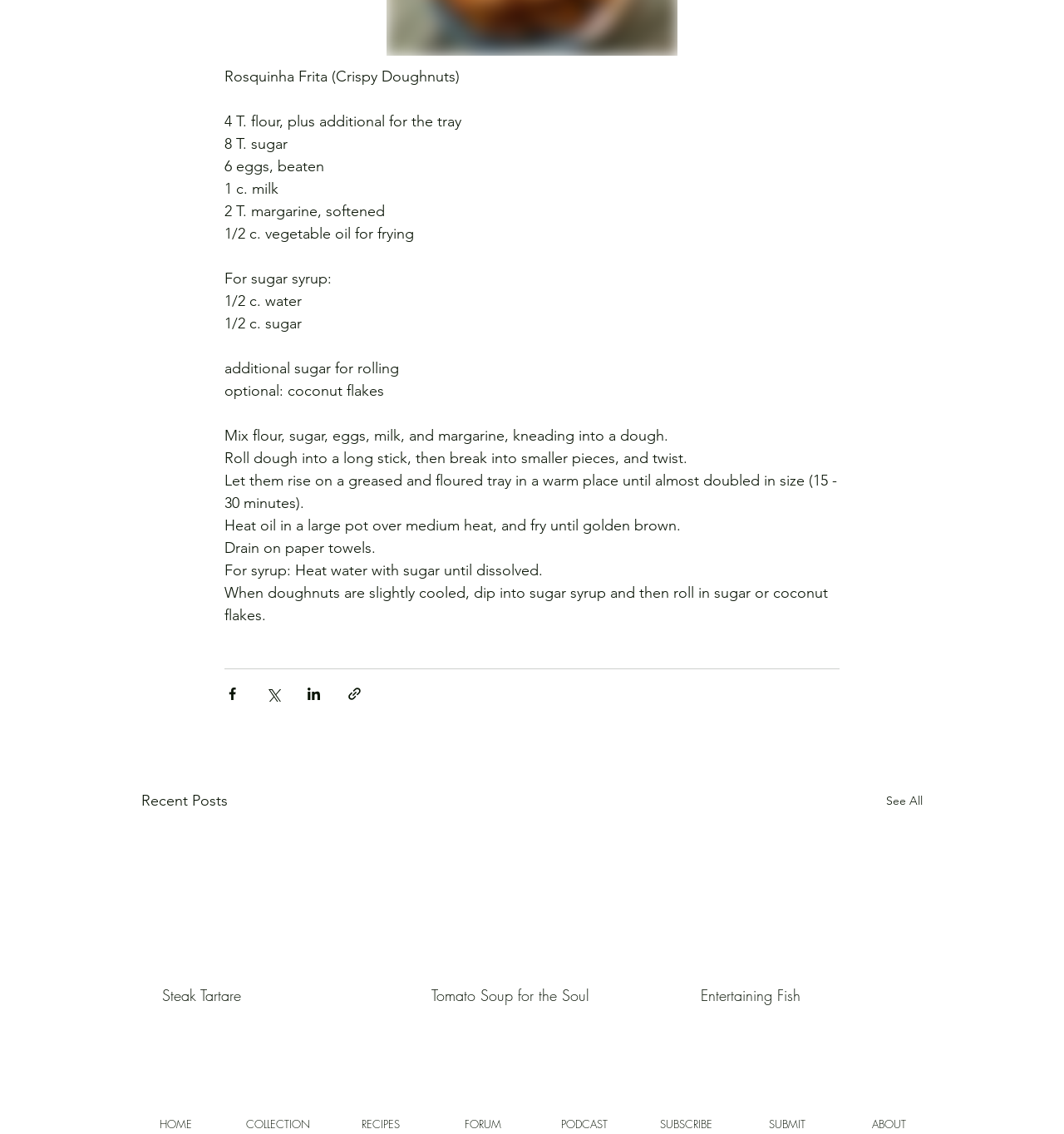What is the recipe name?
Based on the visual, give a brief answer using one word or a short phrase.

Rosquinha Frita